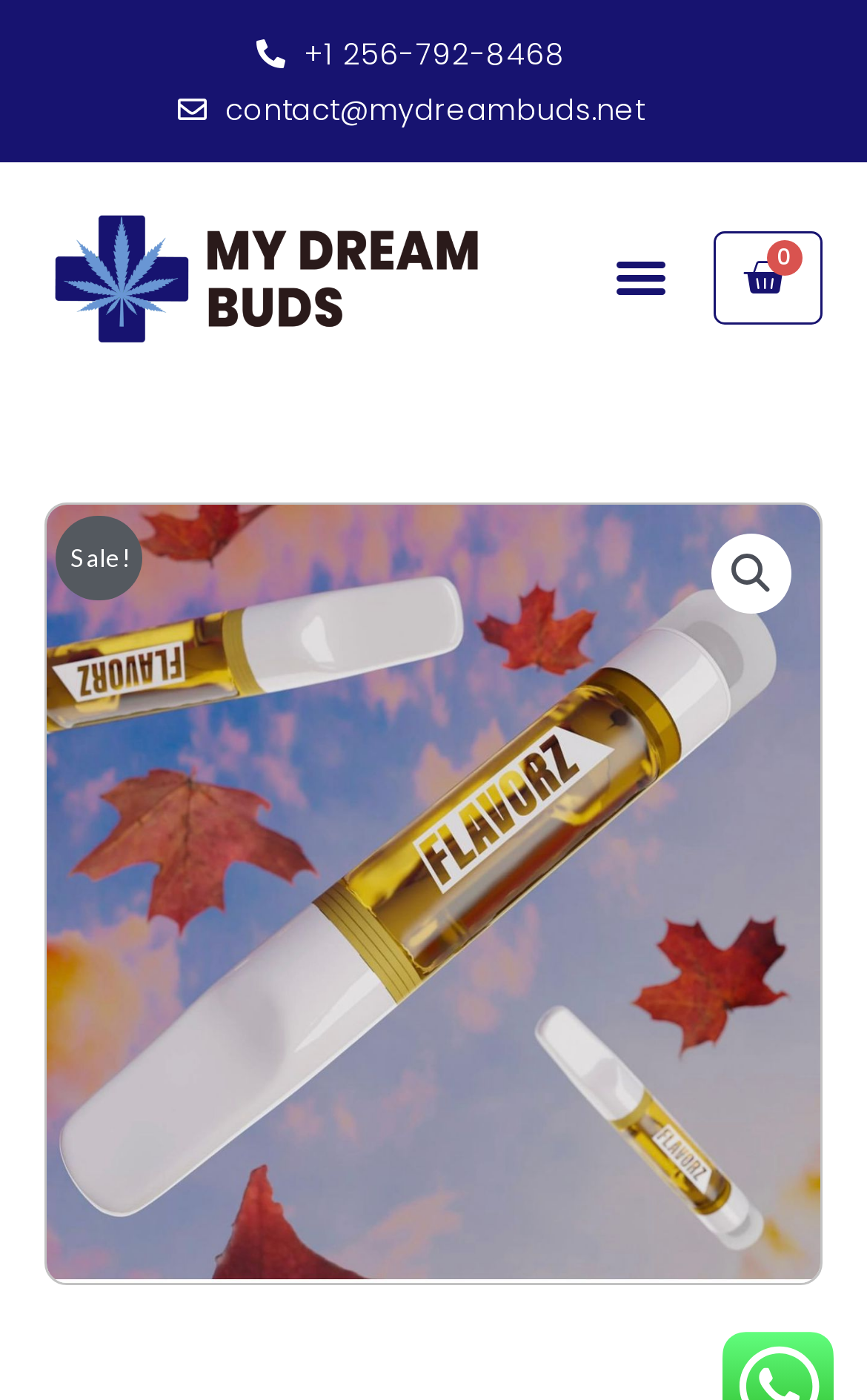Provide a thorough and detailed response to the question by examining the image: 
What is the phone number to contact?

I found the phone number by looking at the link element with the text '+1 256-792-8468' which is located at the top of the page.